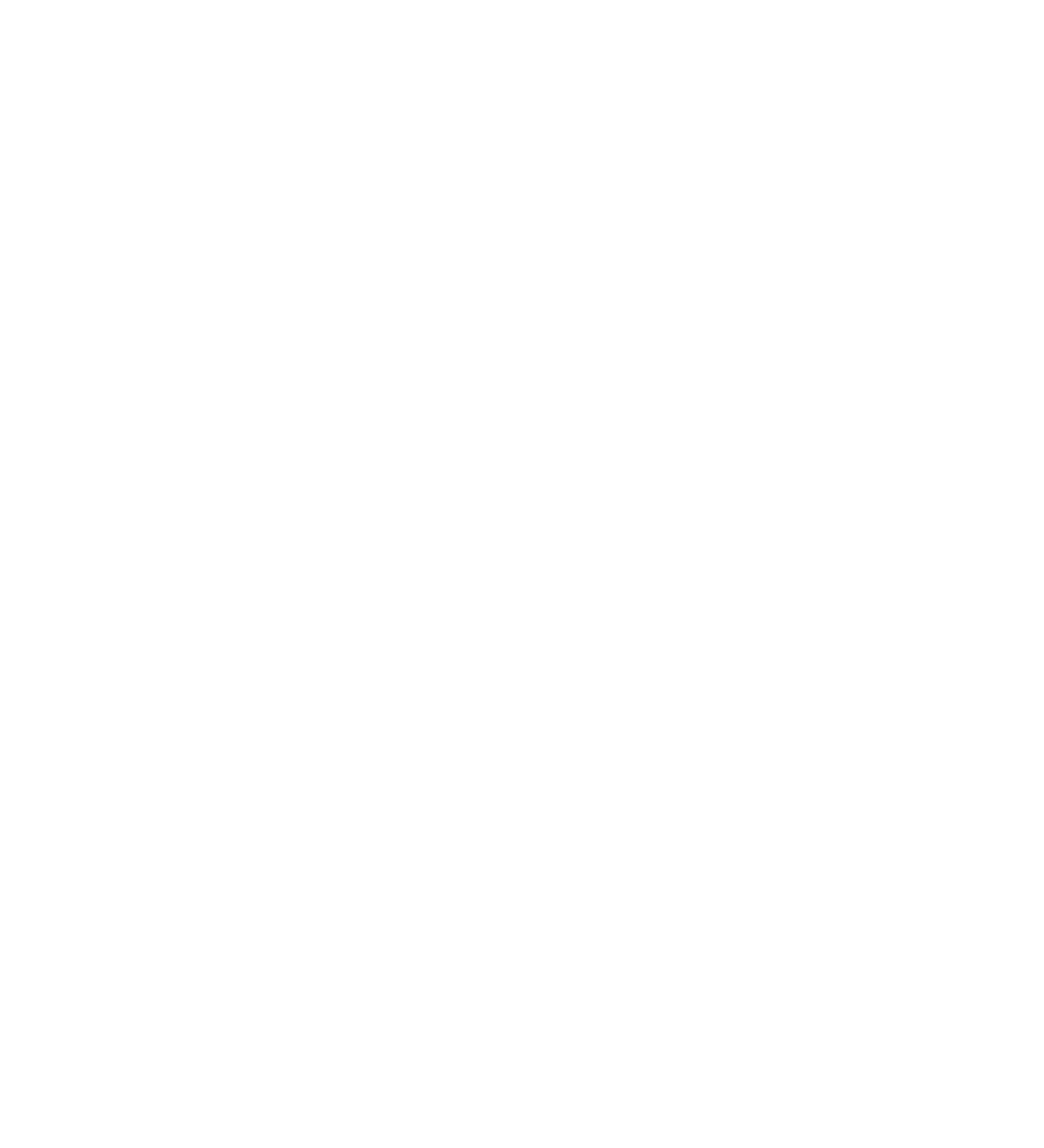What is the company name of the logo?
Based on the image, answer the question with a single word or brief phrase.

IS Plumbing and Heating